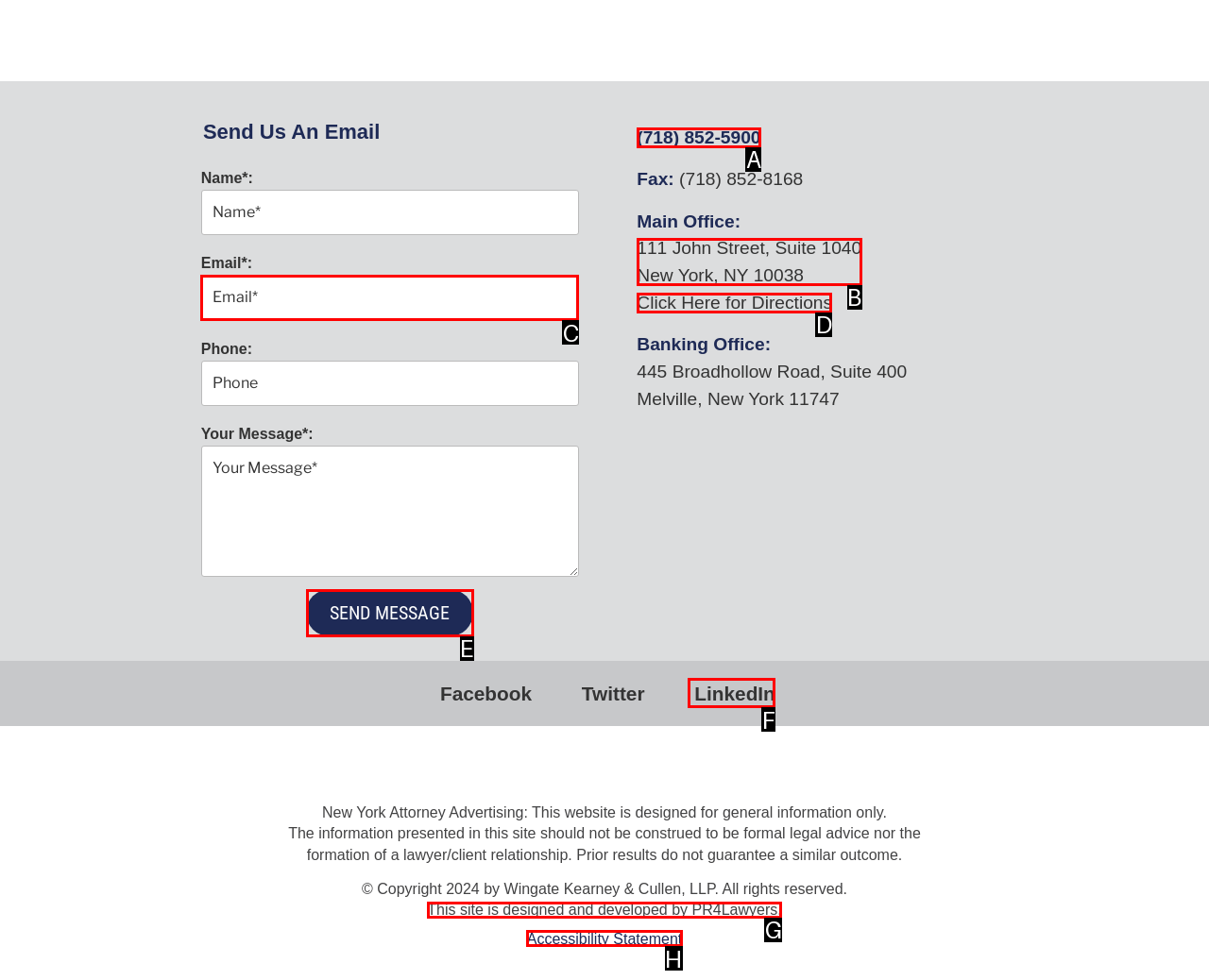Tell me which letter I should select to achieve the following goal: Get directions to the Main Office
Answer with the corresponding letter from the provided options directly.

D